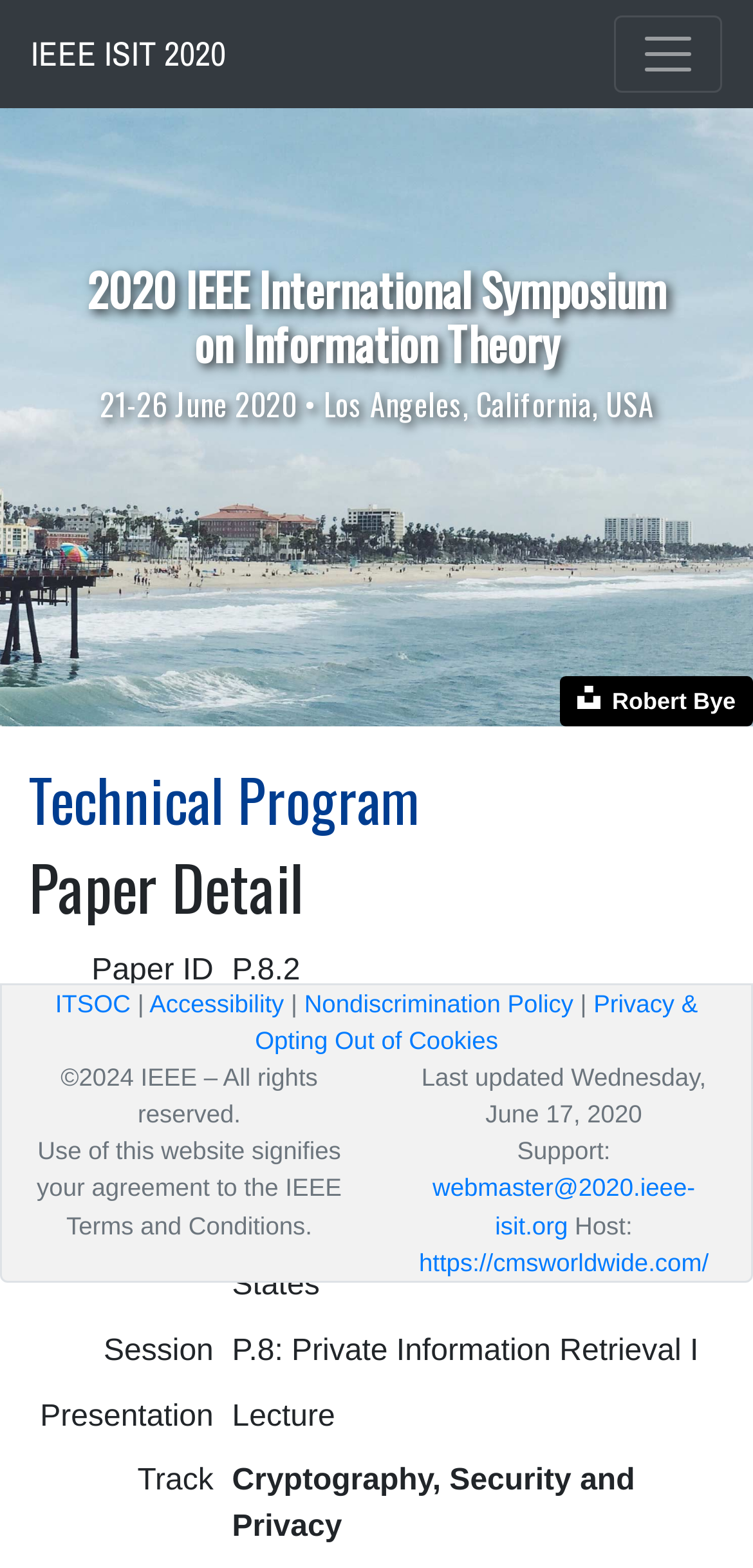Pinpoint the bounding box coordinates of the area that must be clicked to complete this instruction: "Check the ITSOC link".

[0.073, 0.63, 0.174, 0.649]